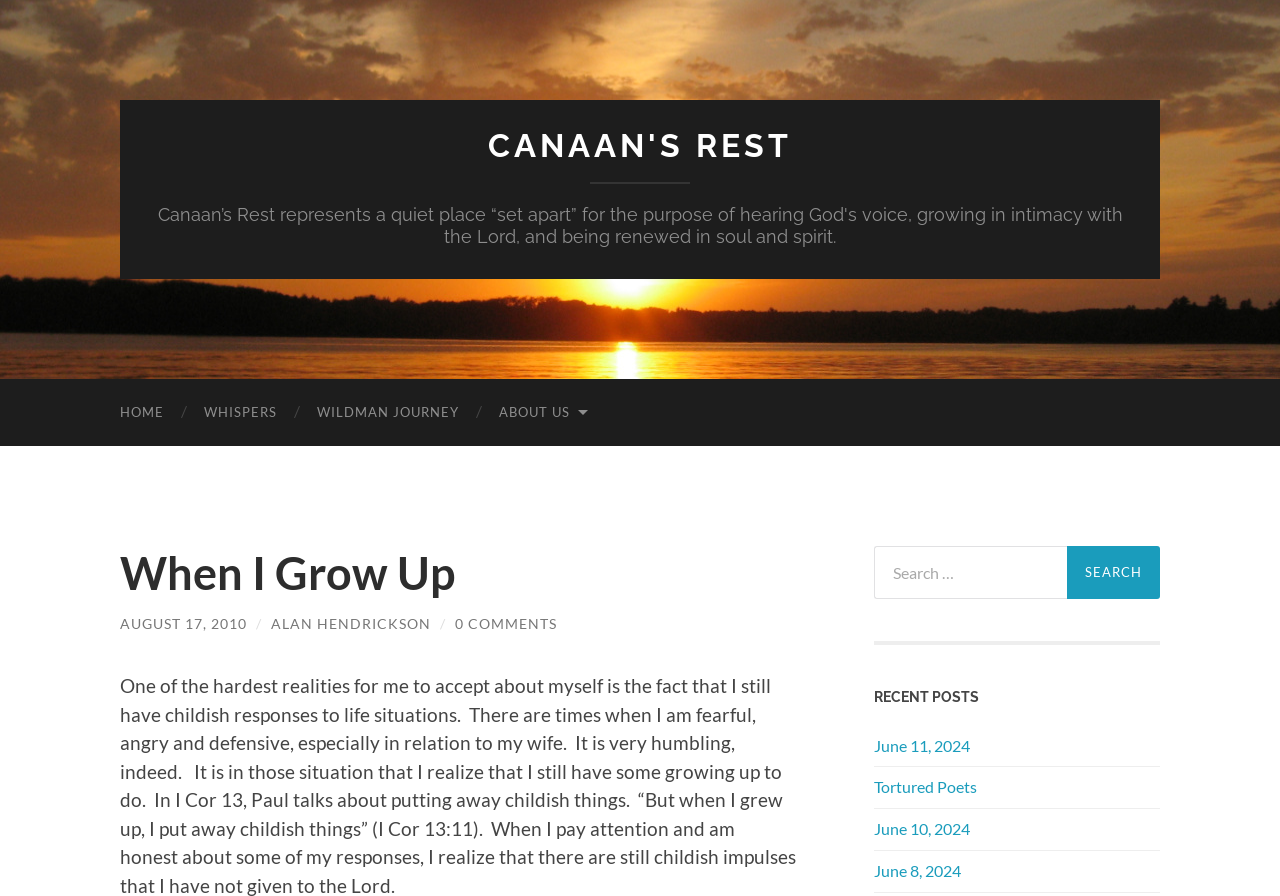Use one word or a short phrase to answer the question provided: 
What is the title of the first blog post?

When I Grow Up